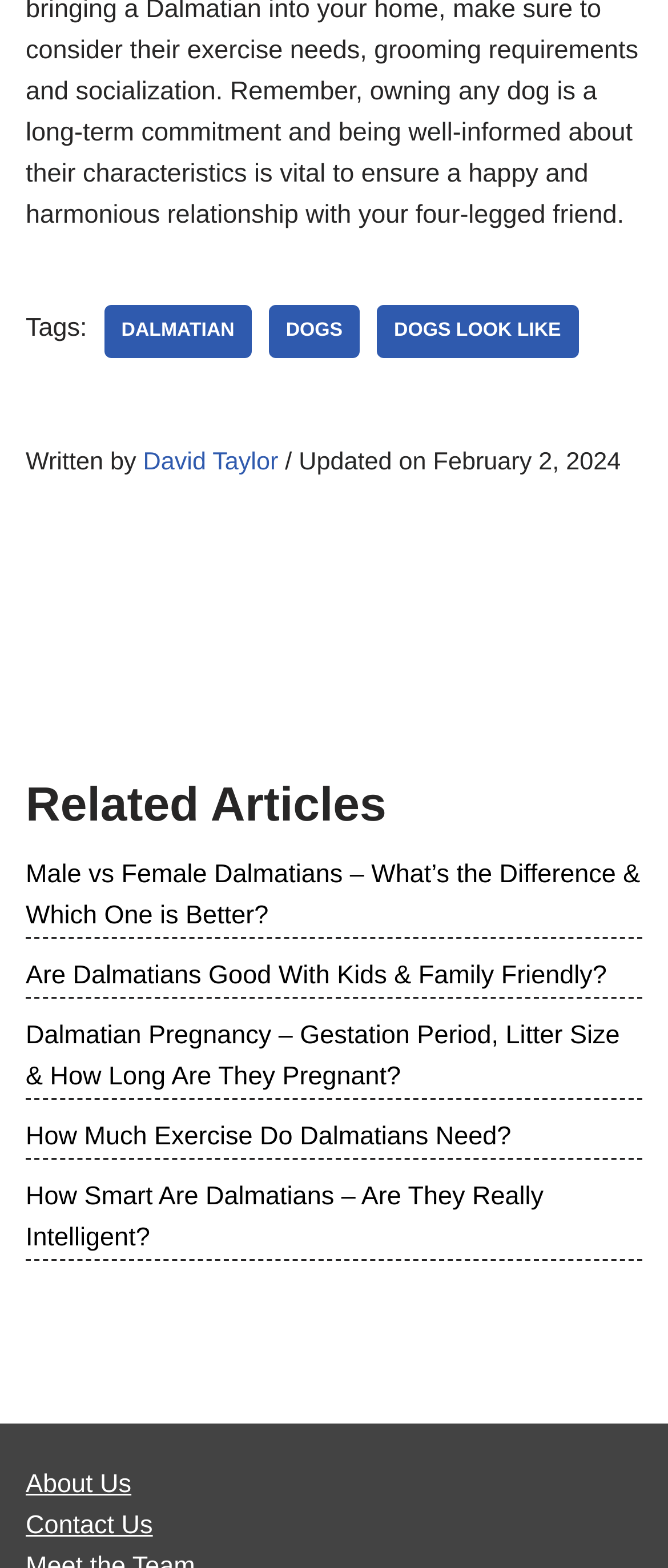How many links are there in the footer section?
Look at the image and answer the question using a single word or phrase.

5